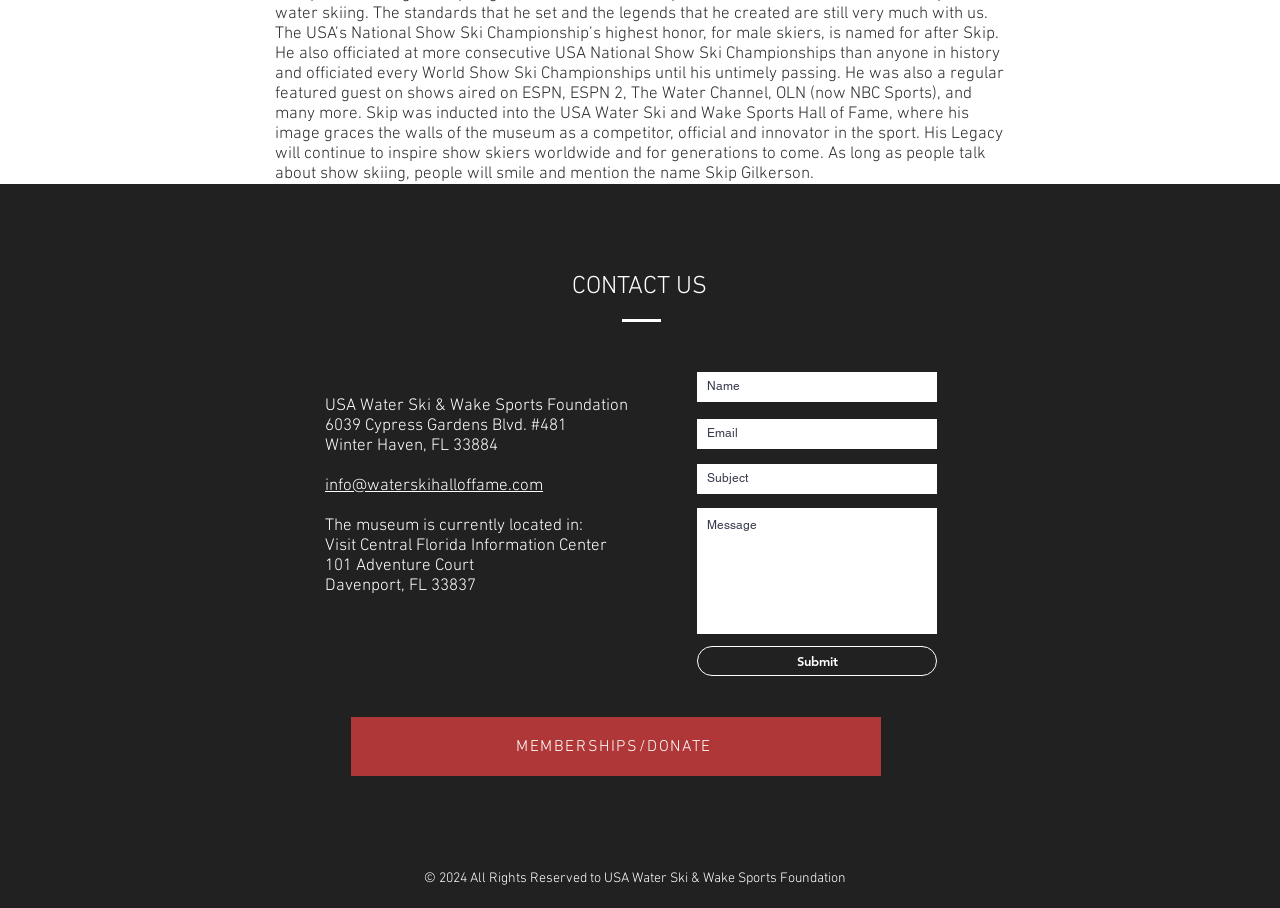Show the bounding box coordinates of the region that should be clicked to follow the instruction: "Send an email to the foundation."

[0.254, 0.805, 0.424, 0.827]